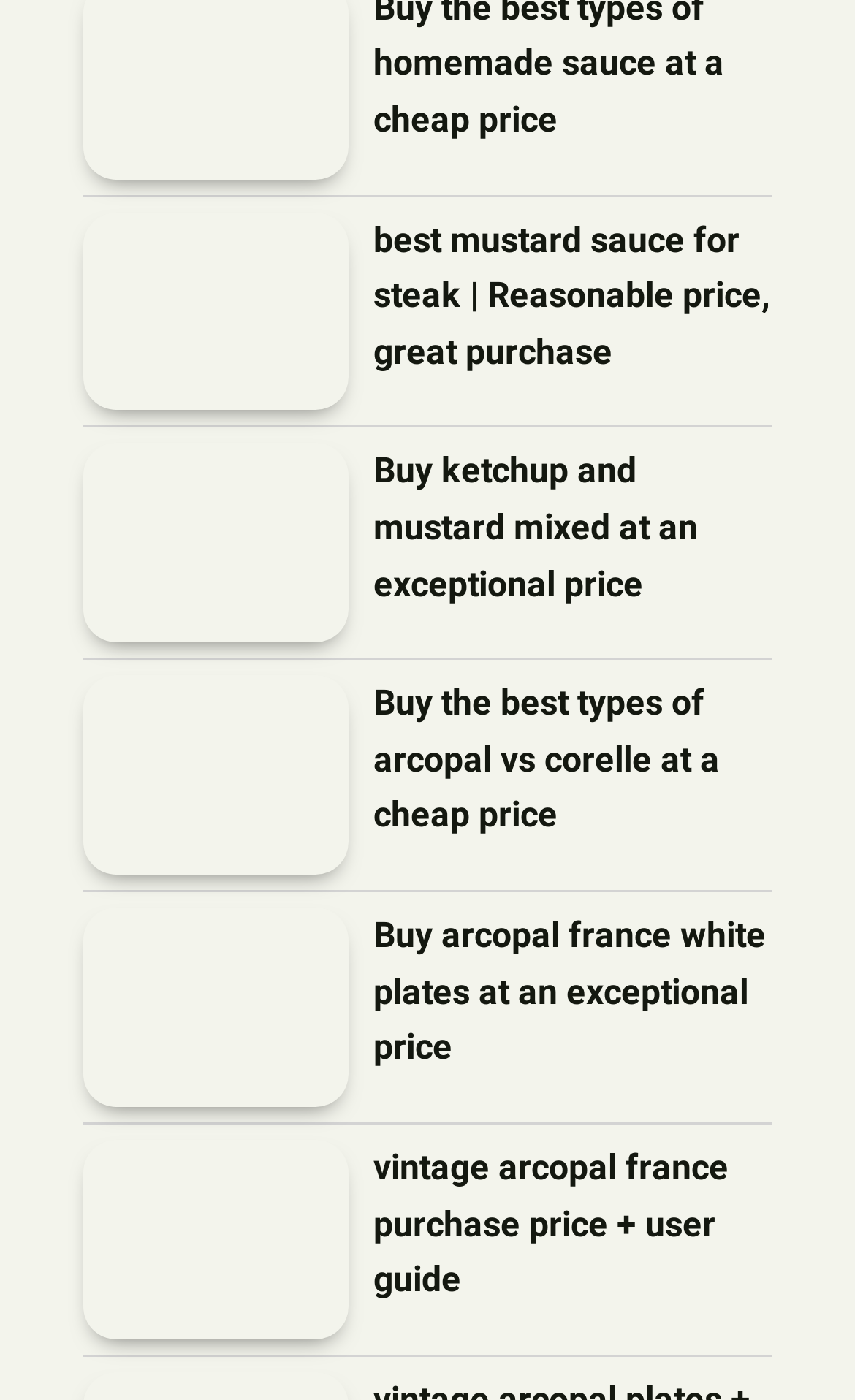What is the topic of the first product?
Look at the image and construct a detailed response to the question.

I looked at the first figure element and its corresponding link and image, and found that the text associated with them is 'best mustard sauce for steak | Reasonable price, great purchase', which suggests that the topic of the first product is mustard sauce for steak.